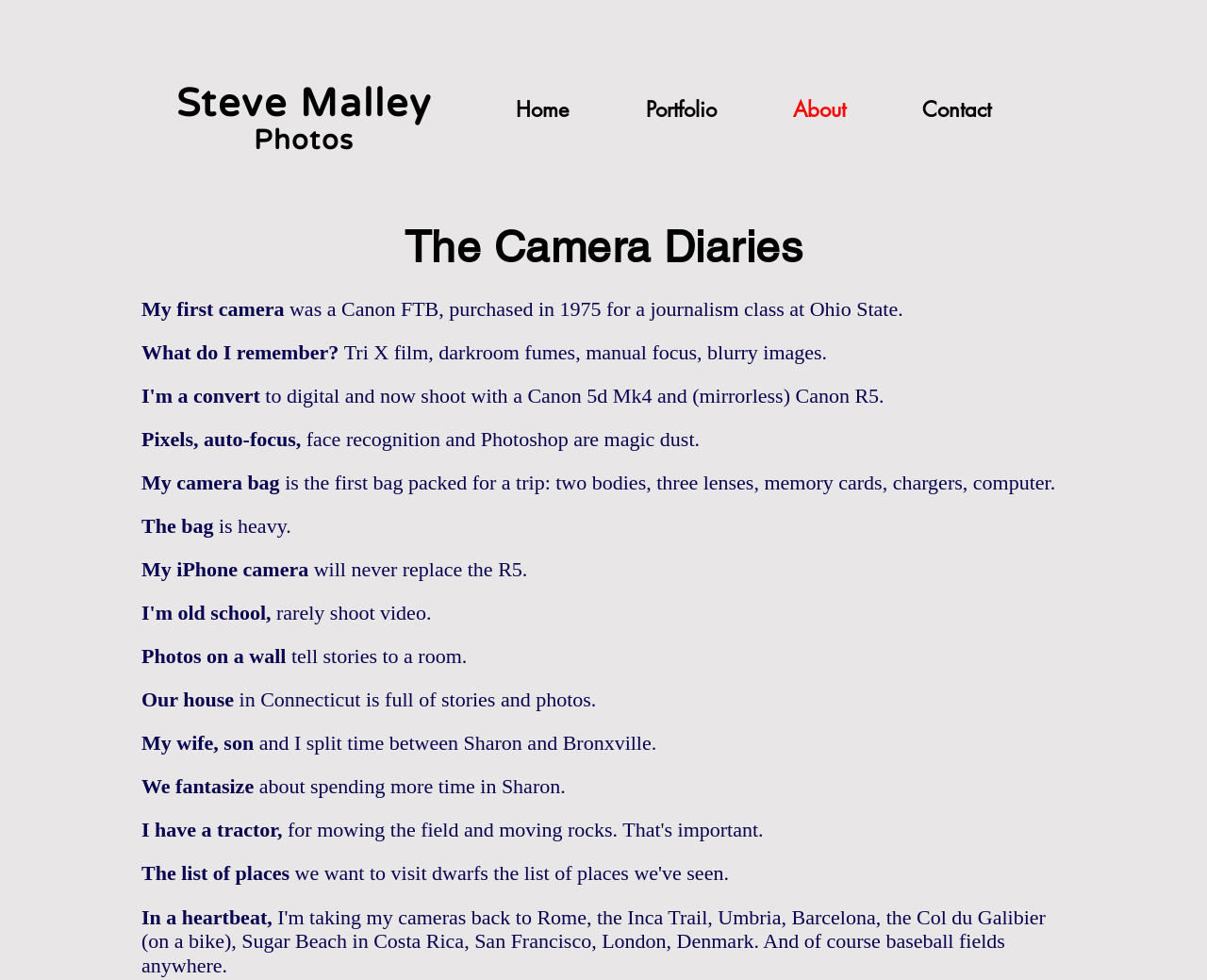Answer the question below in one word or phrase:
Where does Steve Malley split his time between?

Sharon and Bronxville